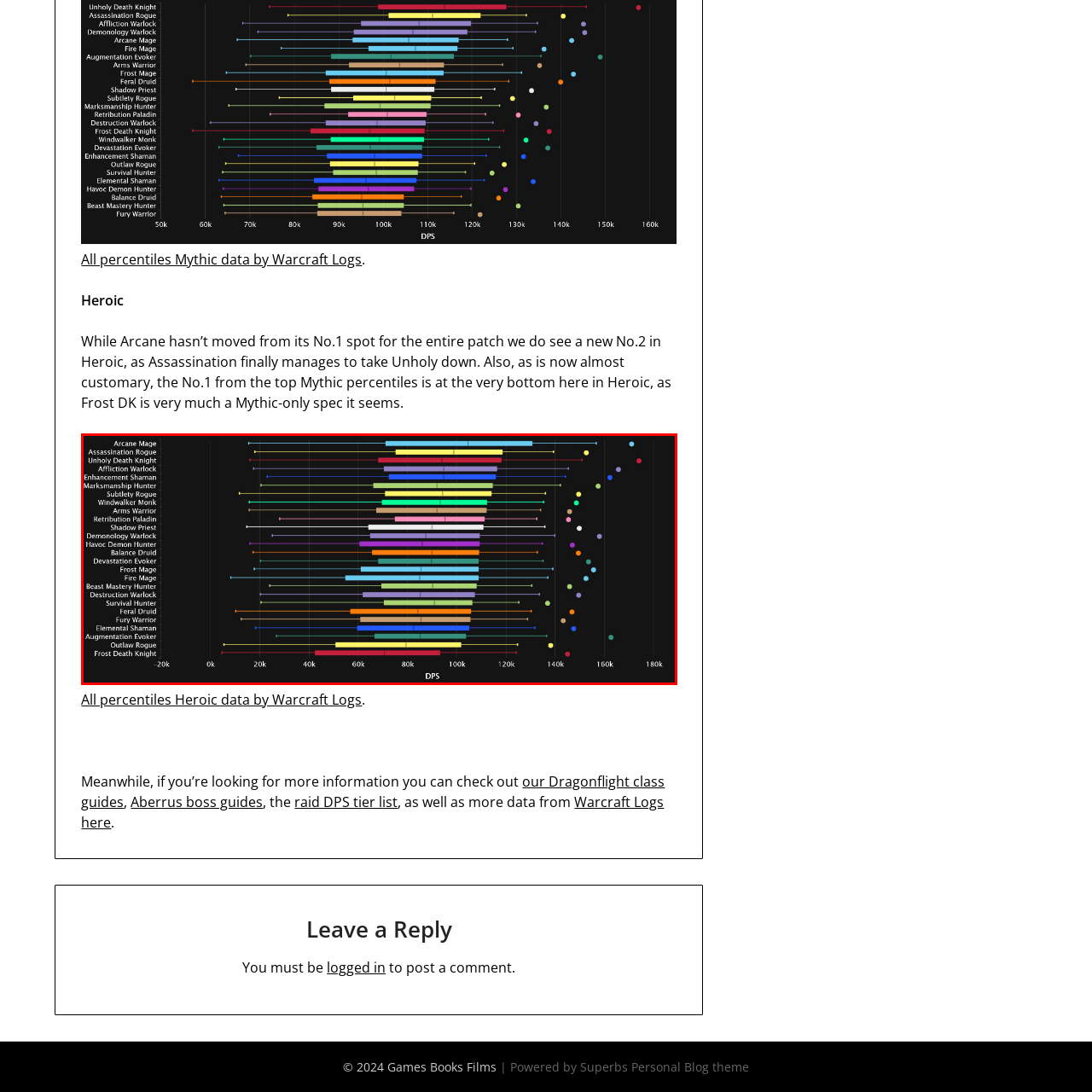Explain the image in the red bounding box with extensive details.

This image presents a detailed DPS (Damage Per Second) analysis of various classes and specializations in the game during a Heroic raid encounter in "Aberrus, the Shadowed Crucible." It features a horizontal bar graph where each colored bar represents the average DPS output of different classes, allowing for quick visual comparison. 

At the top, the Arcane Mage is highlighted as the highest DPS performer, followed closely by the Assassination Rogue and Unholy Death Knight, showcasing a competitive landscape among these classes. Other classes, including Enhancement Shaman and Frost Mage, show varying performance levels, illustrating the balance and effectiveness of each specialization. 

The horizontal axis, marked in increments of 20k DPS, enables players to assess the relative strength of each class within this particular encounter, providing insights that could influence raid composition strategies. The data visualizes critical metrics important for optimizing group performance in challenging content, making it a valuable resource for players seeking to improve their gameplay efficiency.